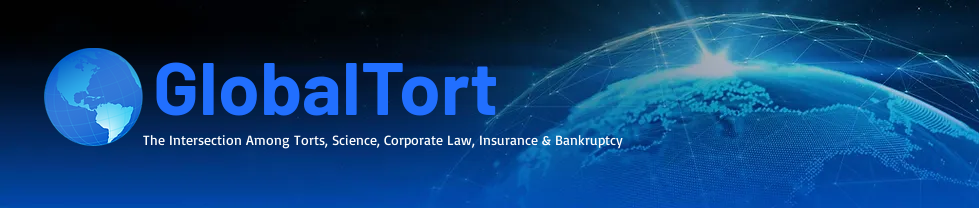Detail every significant feature and component of the image.

The image features a captivating header for the GlobalTort blog, showcasing a stylized globe that emphasizes the interconnectedness of various legal fields. The vibrant blue background with intricate network patterns symbolizes the complexities of global tort law, science, corporate law, insurance, and bankruptcy. The title "GlobalTort" is prominently displayed in bold text, reinforcing the blog's focus on these critical areas of law, while a tagline underneath reads, "The Intersection Among Torts, Science, Corporate Law, Insurance & Bankruptcy," highlighting the blog's mission to explore the intricate relationships among these domains. This visual composition sets an engaging tone for the content that follows, inviting readers to delve deeper into legal discussions and insights.